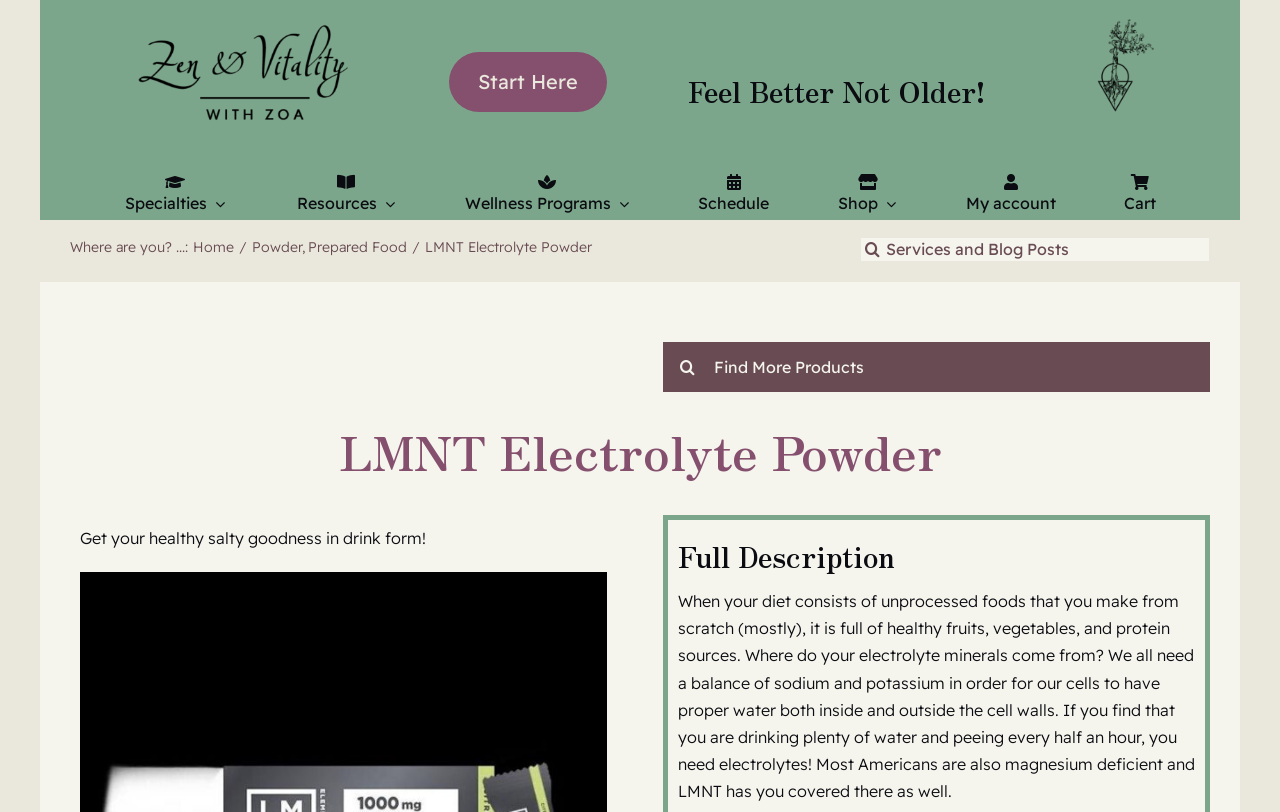Determine the bounding box coordinates for the region that must be clicked to execute the following instruction: "Click on the 'Schedule' link".

[0.534, 0.215, 0.612, 0.27]